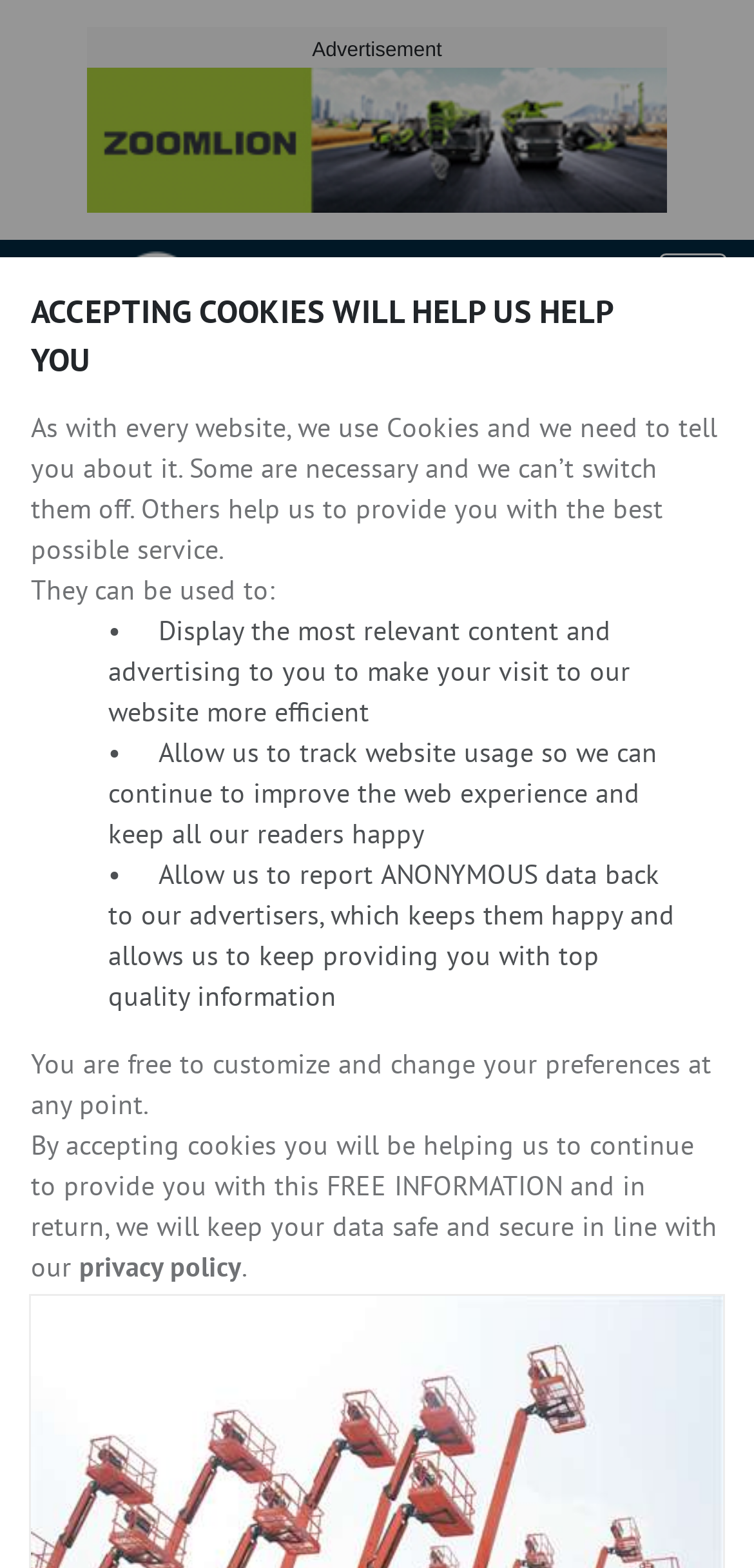Locate the bounding box coordinates of the clickable region to complete the following instruction: "View the image."

[0.038, 0.348, 0.244, 0.447]